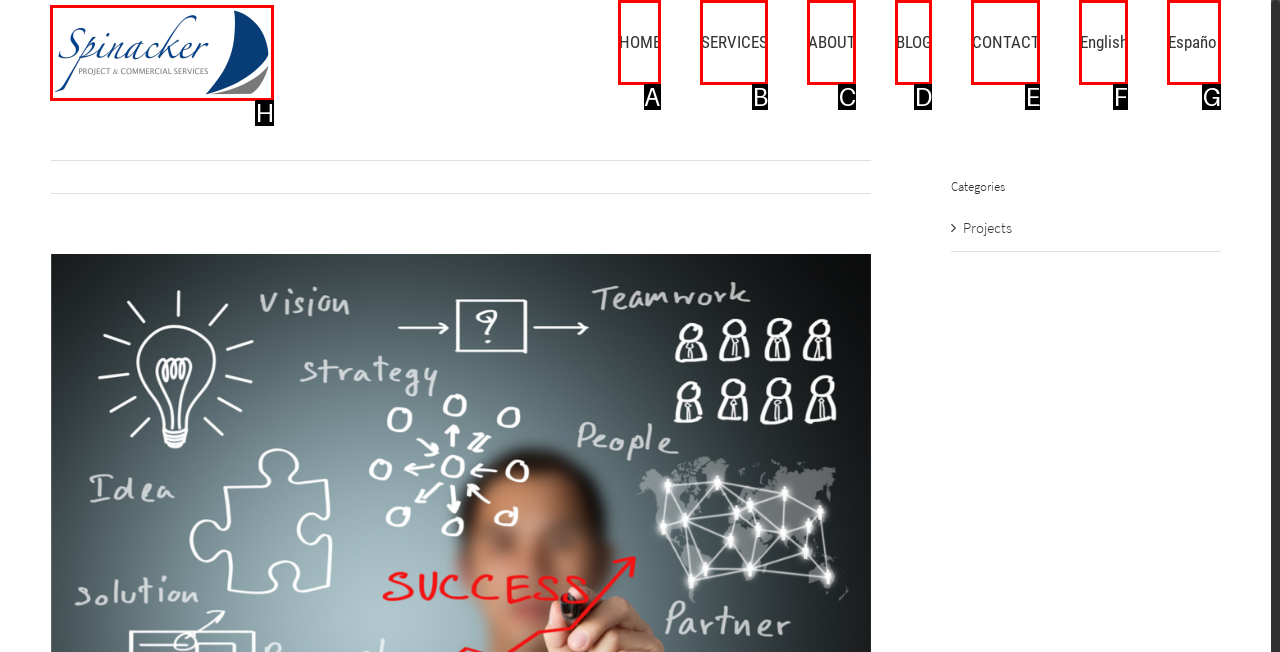Find the HTML element to click in order to complete this task: Go to HOME page
Answer with the letter of the correct option.

A